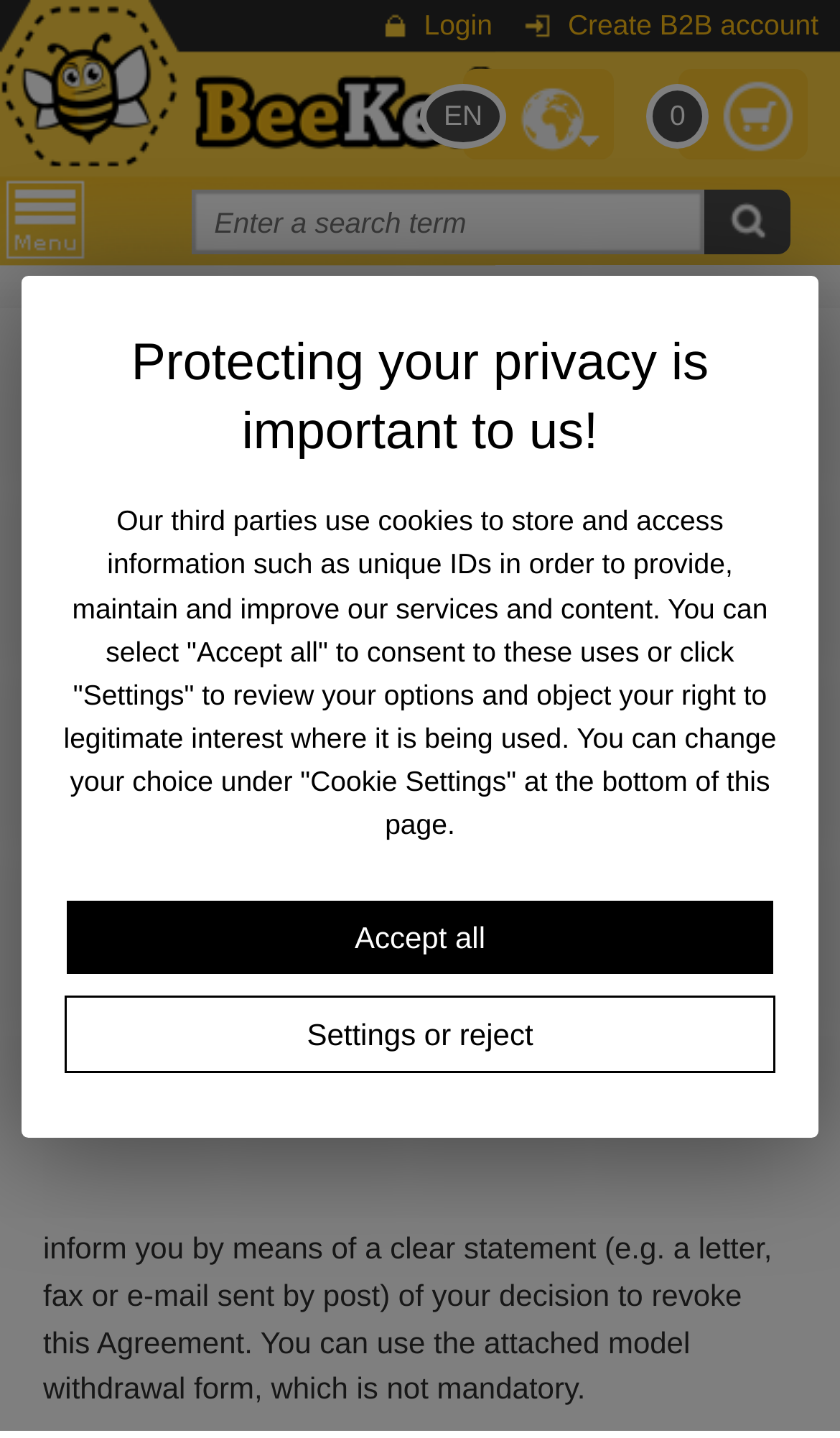What is the duration of the withdrawal period?
Please respond to the question with a detailed and well-explained answer.

The duration of the withdrawal period is mentioned in the 'Right of withdrawal' section, which states that 'The withdrawal period shall be fourteen days from the date on which you or a third party other than the carrier designated by you have taken possession of the goods'.